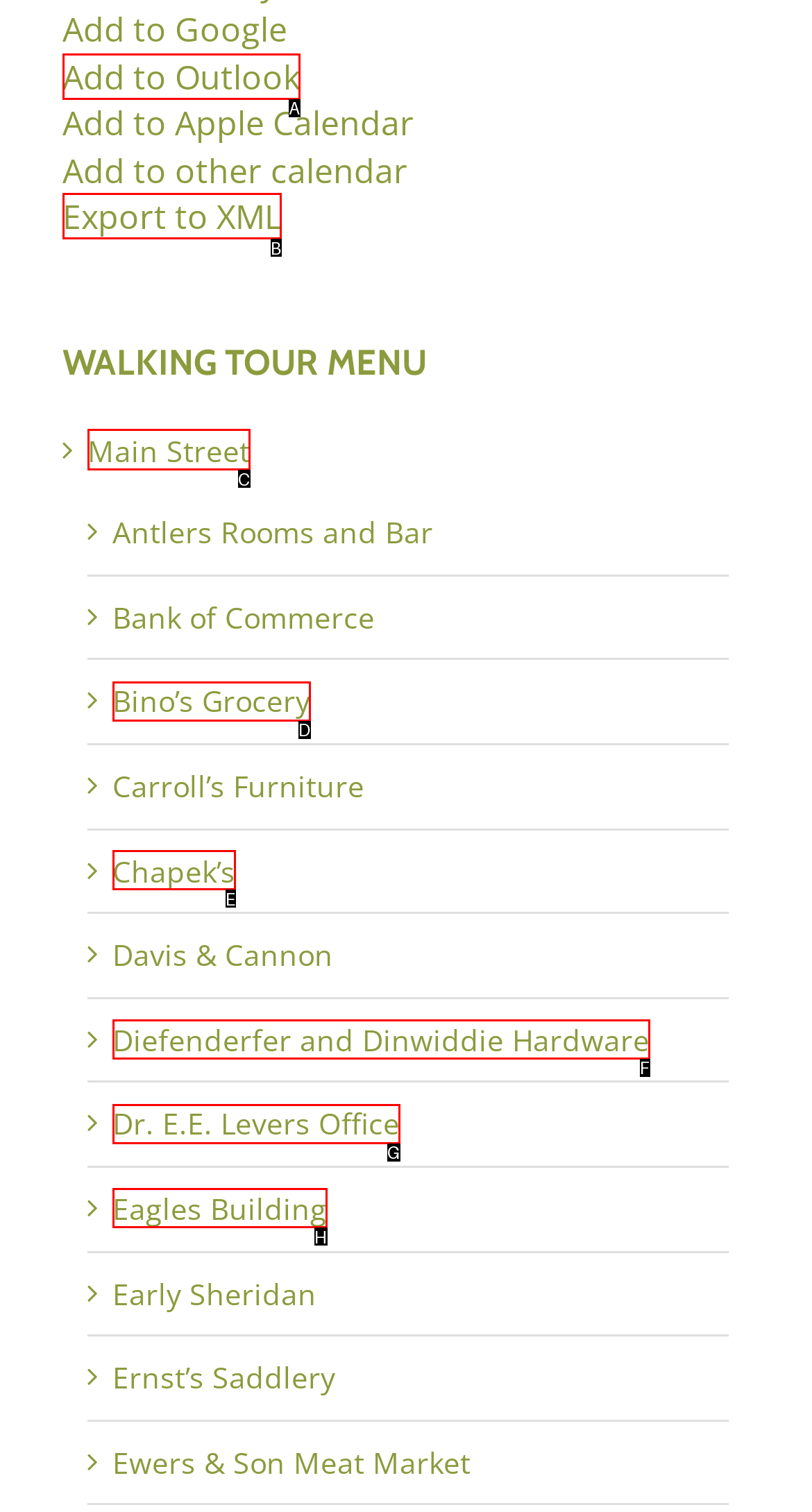Which UI element's letter should be clicked to achieve the task: View the 'Command Starts but not visible in System Tray' topic
Provide the letter of the correct choice directly.

None